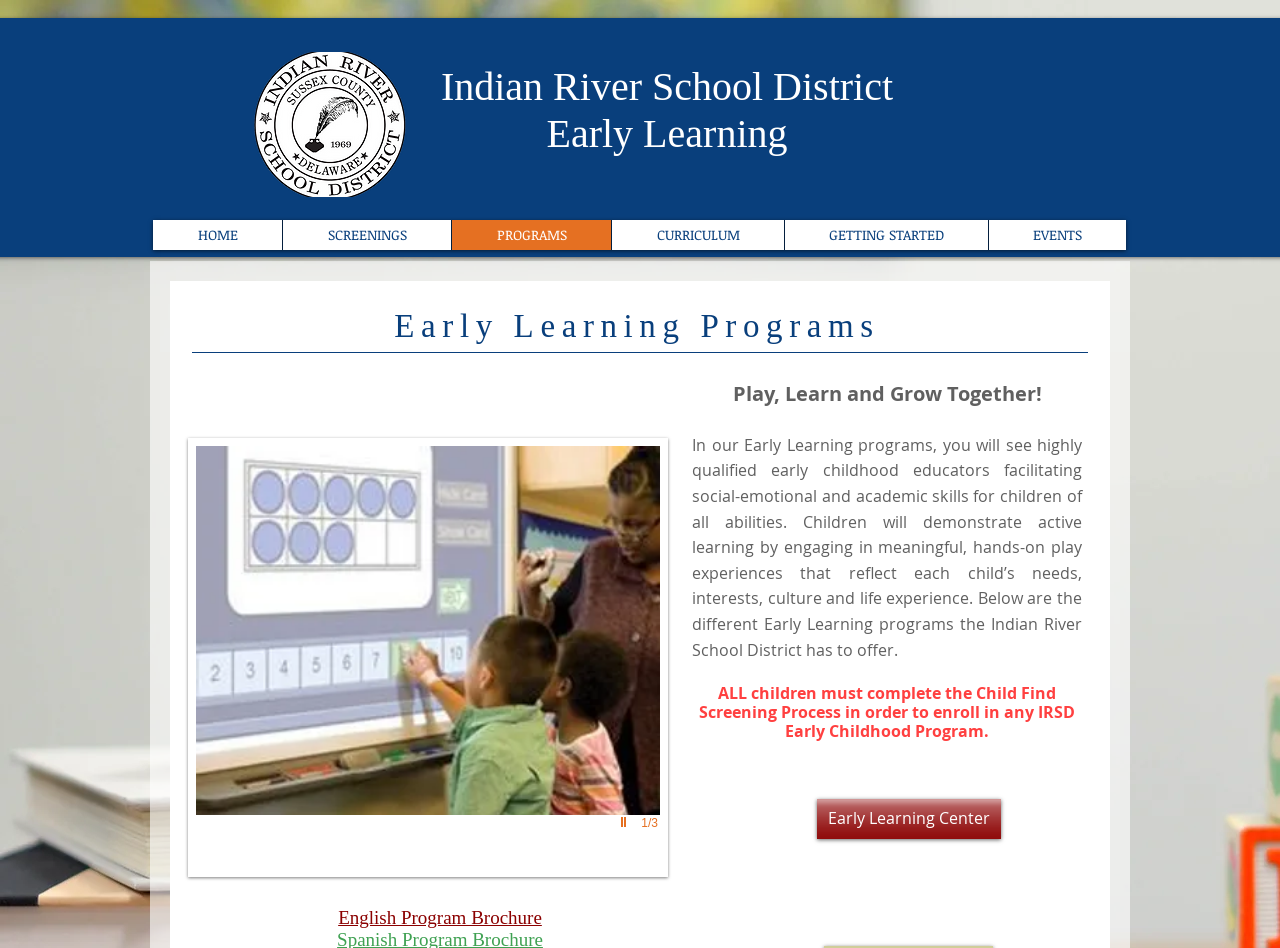What is the name of the program brochure?
Please provide a comprehensive answer to the question based on the webpage screenshot.

I found the link element 'English Program Brochure' at the bottom of the webpage, which indicates the name of the program brochure.